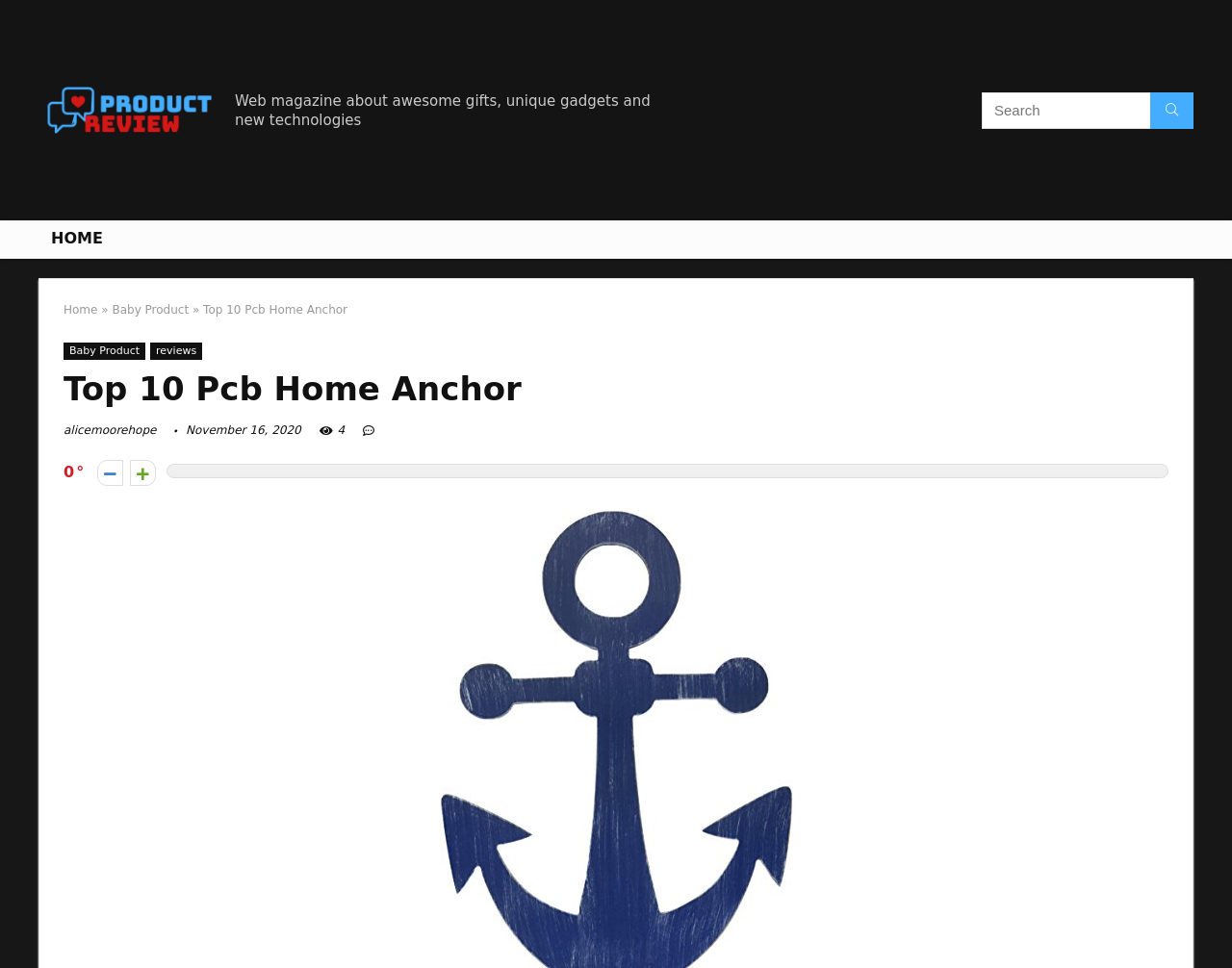Please find the top heading of the webpage and generate its text.

Top 10 Pcb Home Anchor